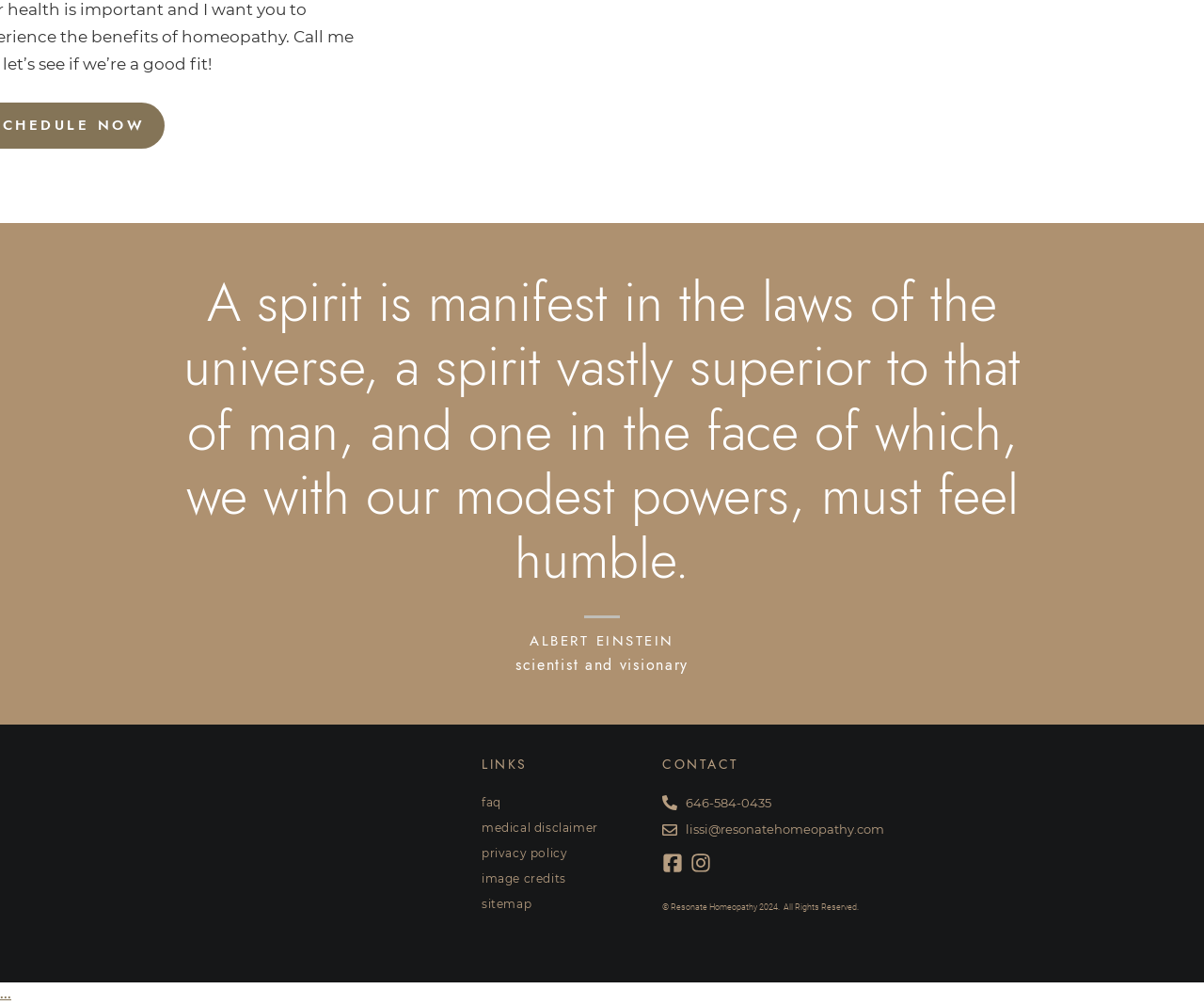What are the links under the 'LINKS' heading?
Provide an in-depth and detailed answer to the question.

Under the 'LINKS' heading, there are several link elements with texts 'faq', 'medical disclaimer', 'privacy policy', 'image credits', and 'sitemap', indicating that these are the links available under the 'LINKS' section.